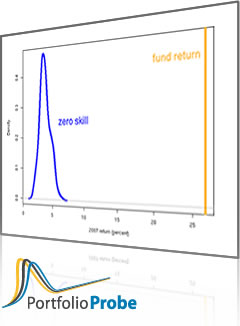What is the name of the fund management software solution?
Based on the visual information, provide a detailed and comprehensive answer.

The graph is integrated with the branding of 'Portfolio Probe', which is a fund management software solution produced by Burns Statistics, emphasizing its focus on investment technology for the modern era.